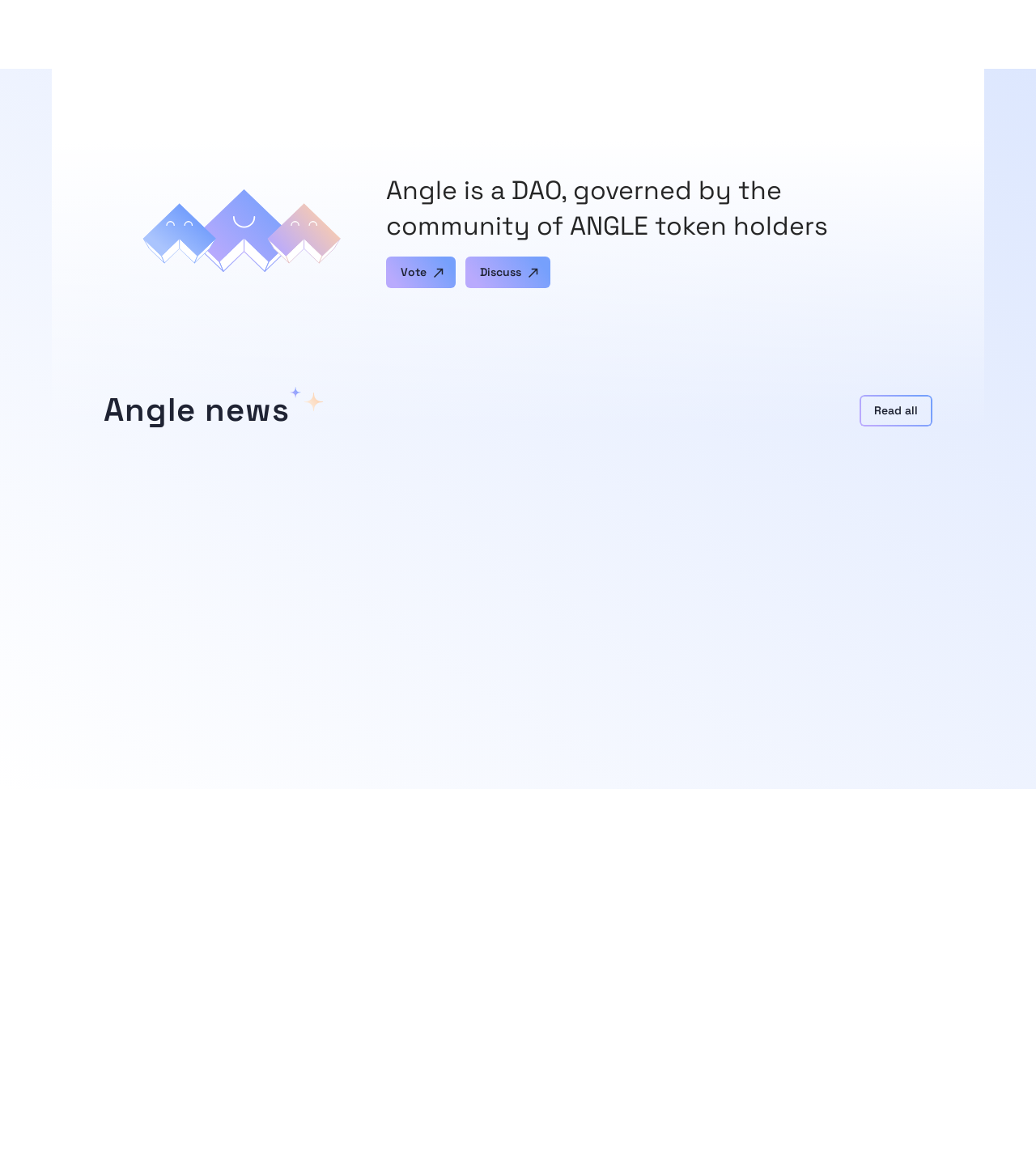Please find the bounding box coordinates for the clickable element needed to perform this instruction: "Read the article 'Optimizing Treasury With A Yield-Bearing Stablecoin: The Morpho Case Study'".

[0.05, 0.401, 0.338, 0.632]